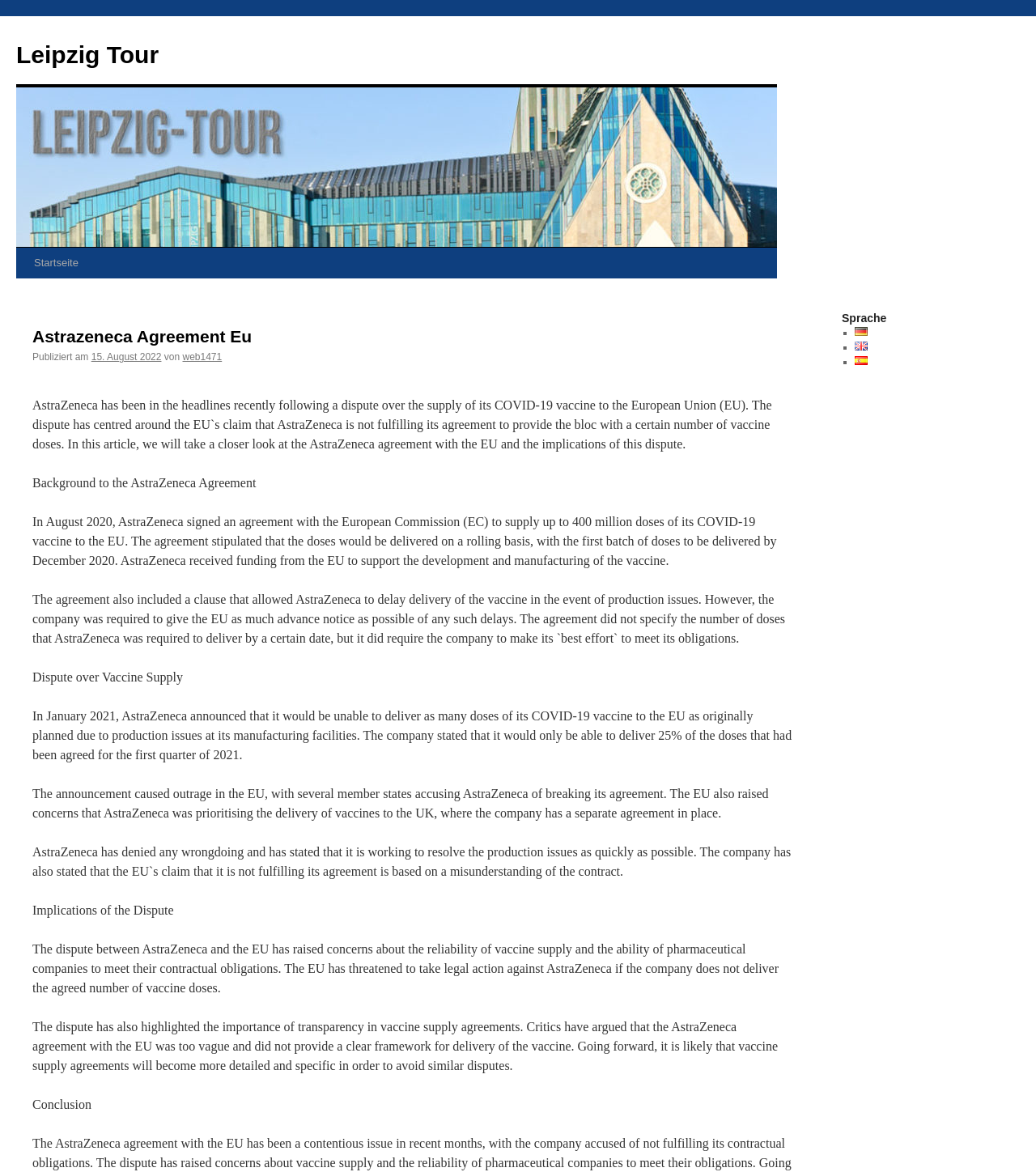Detail the features and information presented on the webpage.

The webpage is about the AstraZeneca agreement with the European Union (EU) regarding the supply of COVID-19 vaccines. At the top, there are four links: "Leipzig Tour", "Springe zum Inhalt", "Startseite", and a heading "Astrazeneca Agreement Eu". 

Below the heading, there is a publication date "15. August 2022" and the author "web1471". The main content of the webpage is a long article divided into several sections. The first section provides an introduction to the dispute between AstraZeneca and the EU over the supply of COVID-19 vaccines. 

The following sections, "Background to the AstraZeneca Agreement", "Dispute over Vaccine Supply", "Implications of the Dispute", and "Conclusion", provide more details about the agreement, the production issues, and the implications of the dispute. 

On the right side of the webpage, there is a complementary section with a heading "Sprache" and a list of three language options: "Deutsch", "English", and "Español", each with a corresponding flag icon.